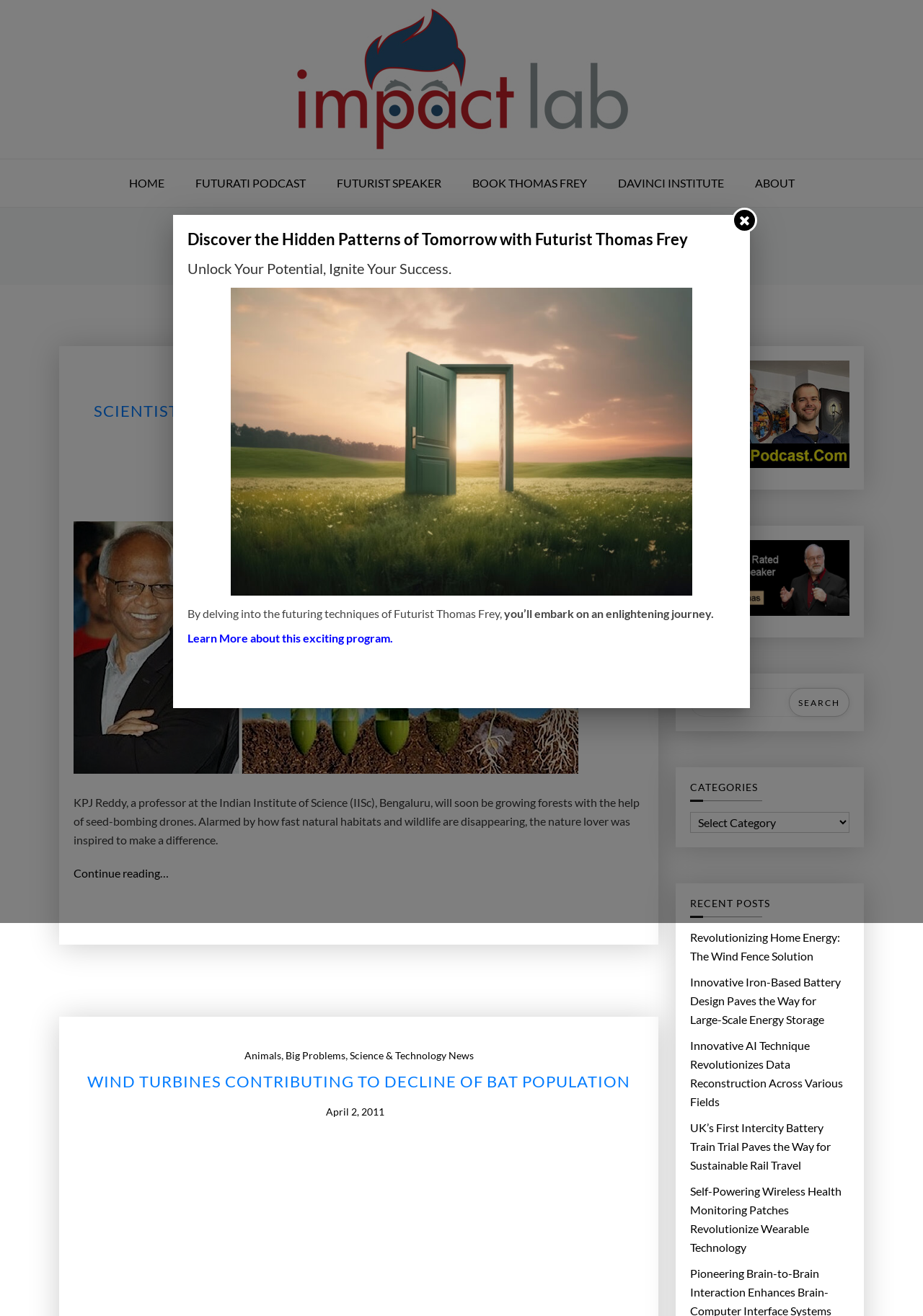Using the element description alt="Thomas Frey Futurist Futurati Podcasts", predict the bounding box coordinates for the UI element. Provide the coordinates in (top-left x, top-left y, bottom-right x, bottom-right y) format with values ranging from 0 to 1.

[0.748, 0.274, 0.92, 0.361]